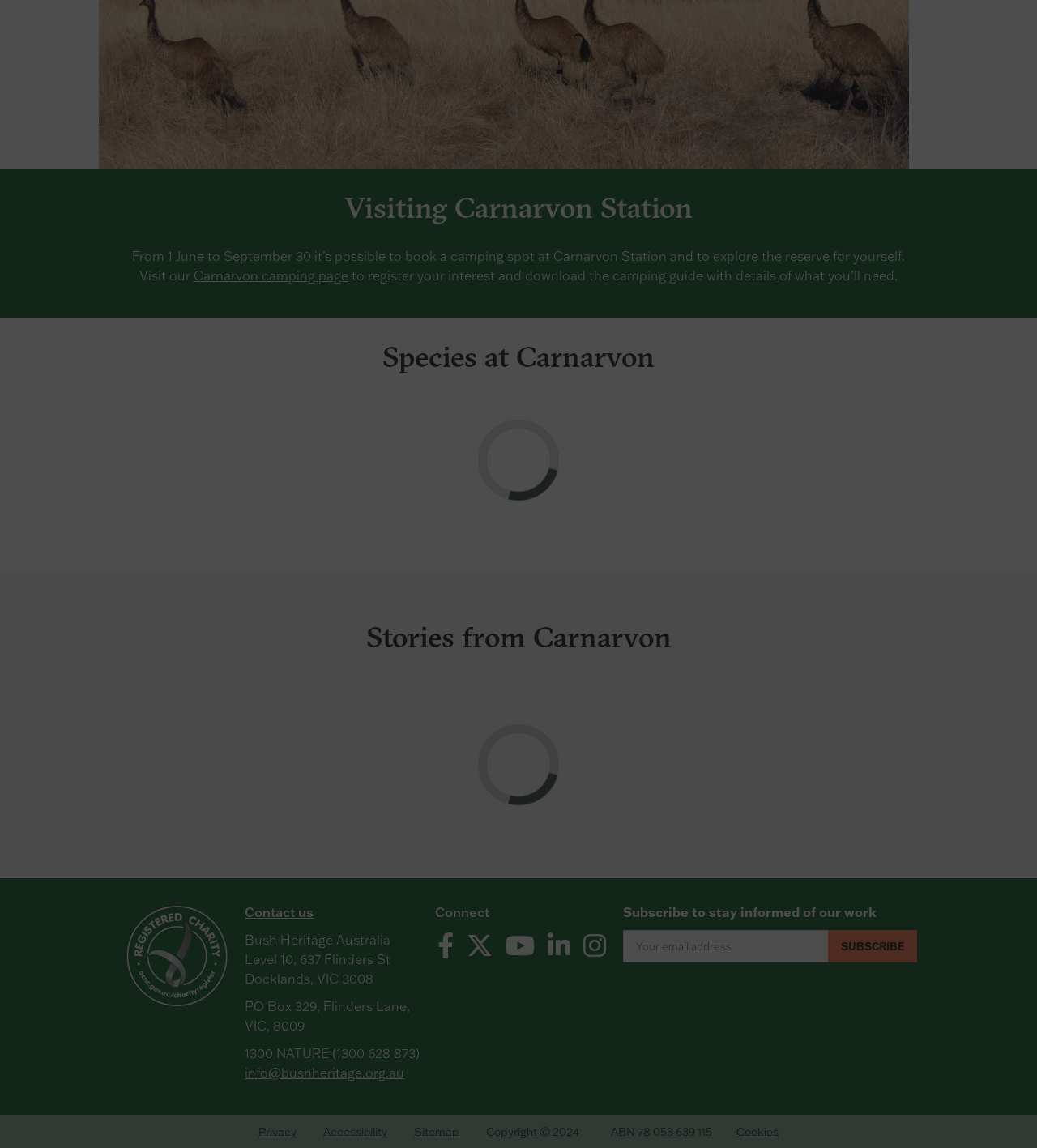Identify the bounding box coordinates for the region of the element that should be clicked to carry out the instruction: "Contact us". The bounding box coordinates should be four float numbers between 0 and 1, i.e., [left, top, right, bottom].

[0.236, 0.787, 0.303, 0.802]